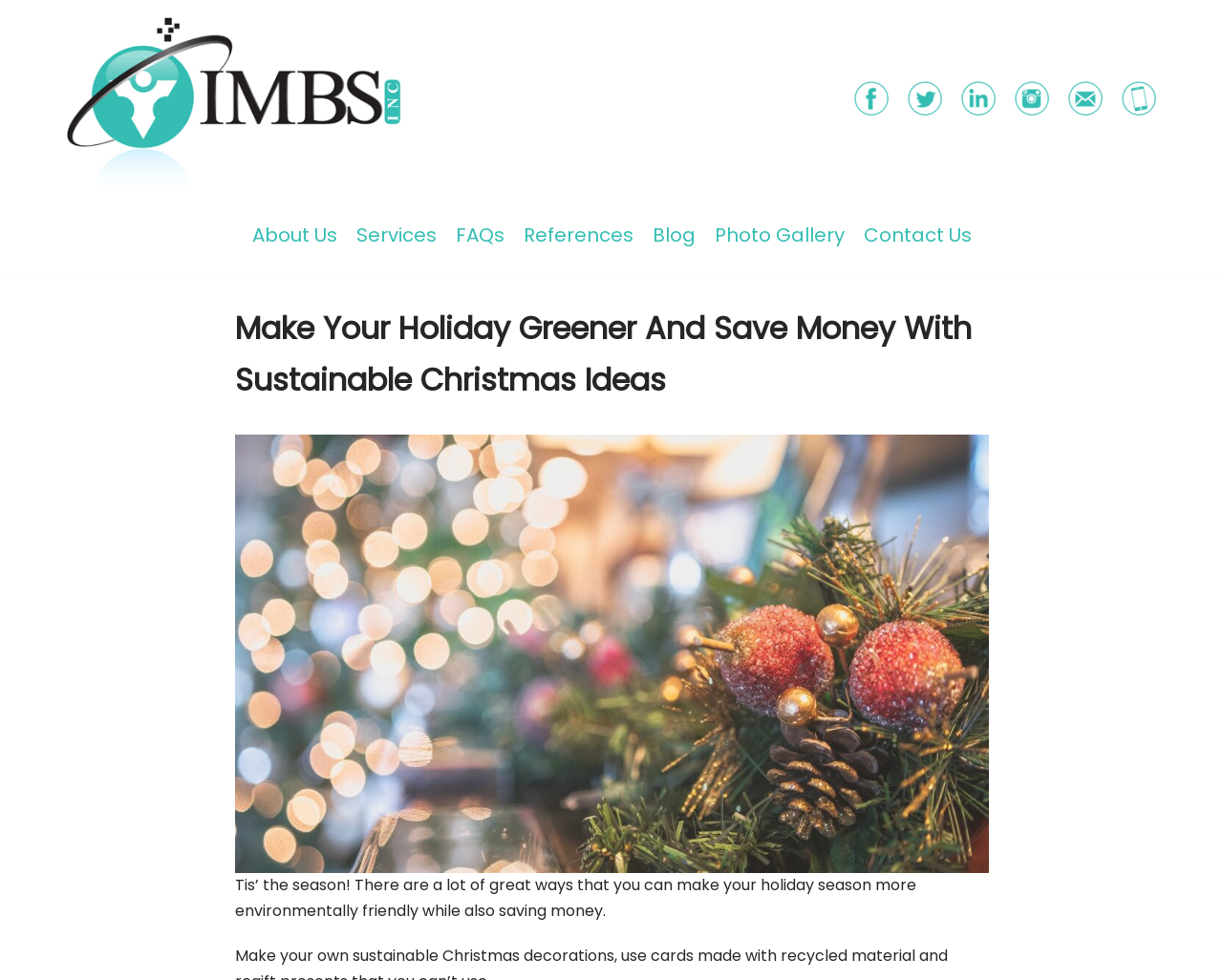How many links are in the secondary menu?
Refer to the image and offer an in-depth and detailed answer to the question.

The secondary menu is located at the top right corner of the webpage, and it contains 6 links, which are not labeled with text but are represented by icons.